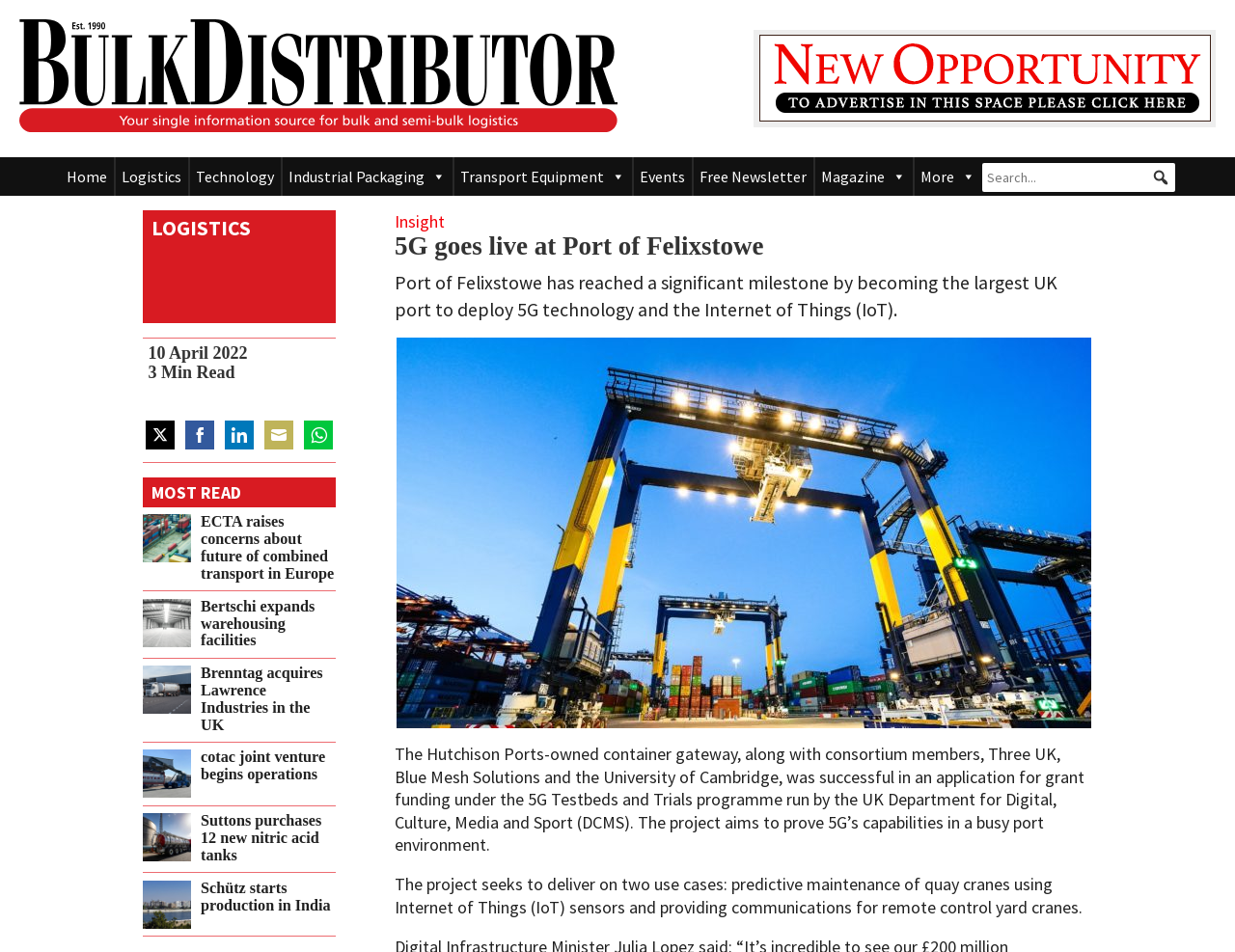Please identify the bounding box coordinates of the element's region that needs to be clicked to fulfill the following instruction: "Read more about 'ECTA raises concerns about future of combined transport in Europe'". The bounding box coordinates should consist of four float numbers between 0 and 1, i.e., [left, top, right, bottom].

[0.162, 0.539, 0.27, 0.612]